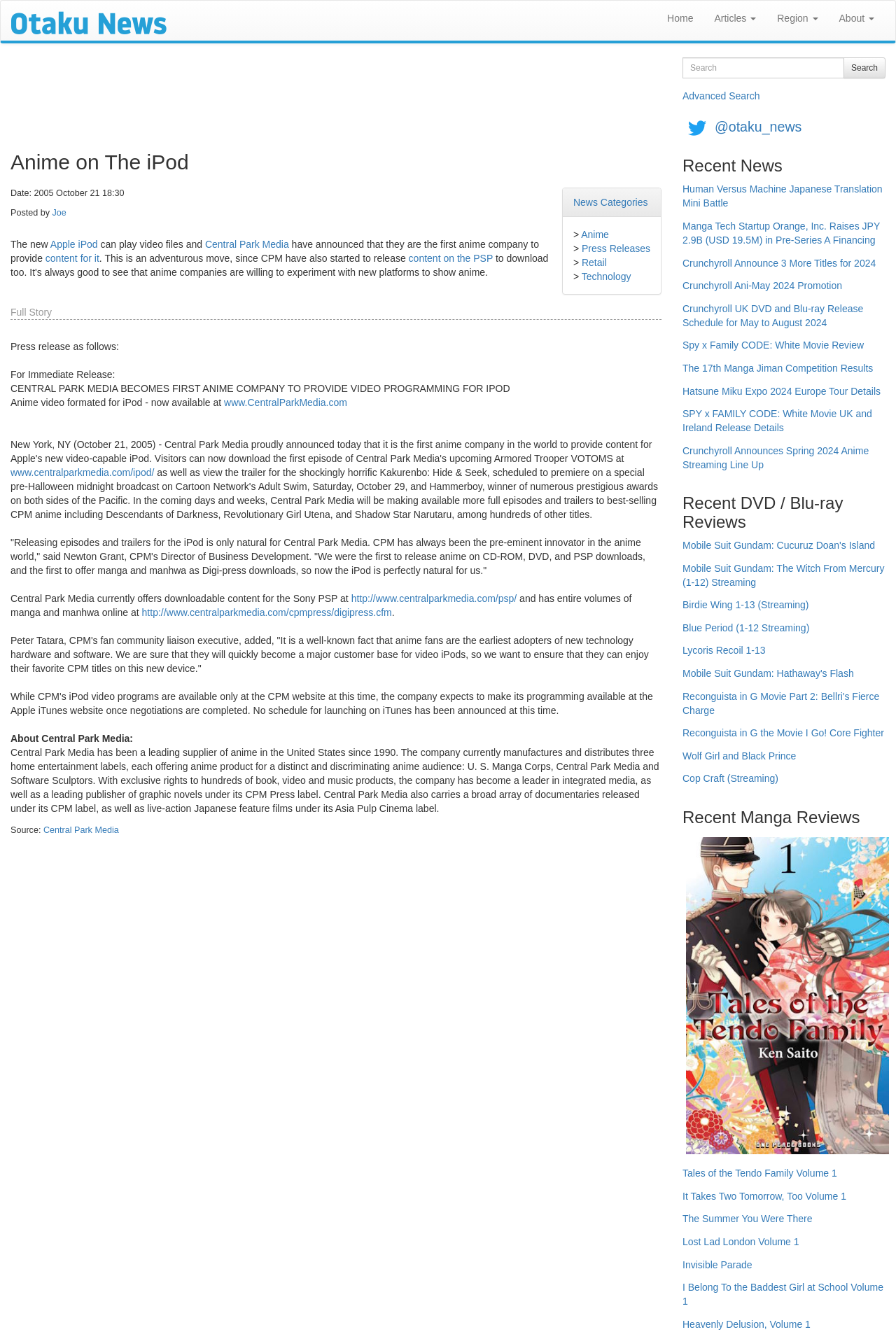Locate the bounding box coordinates of the item that should be clicked to fulfill the instruction: "Read the 'Anime on The iPod' news".

[0.012, 0.112, 0.738, 0.129]